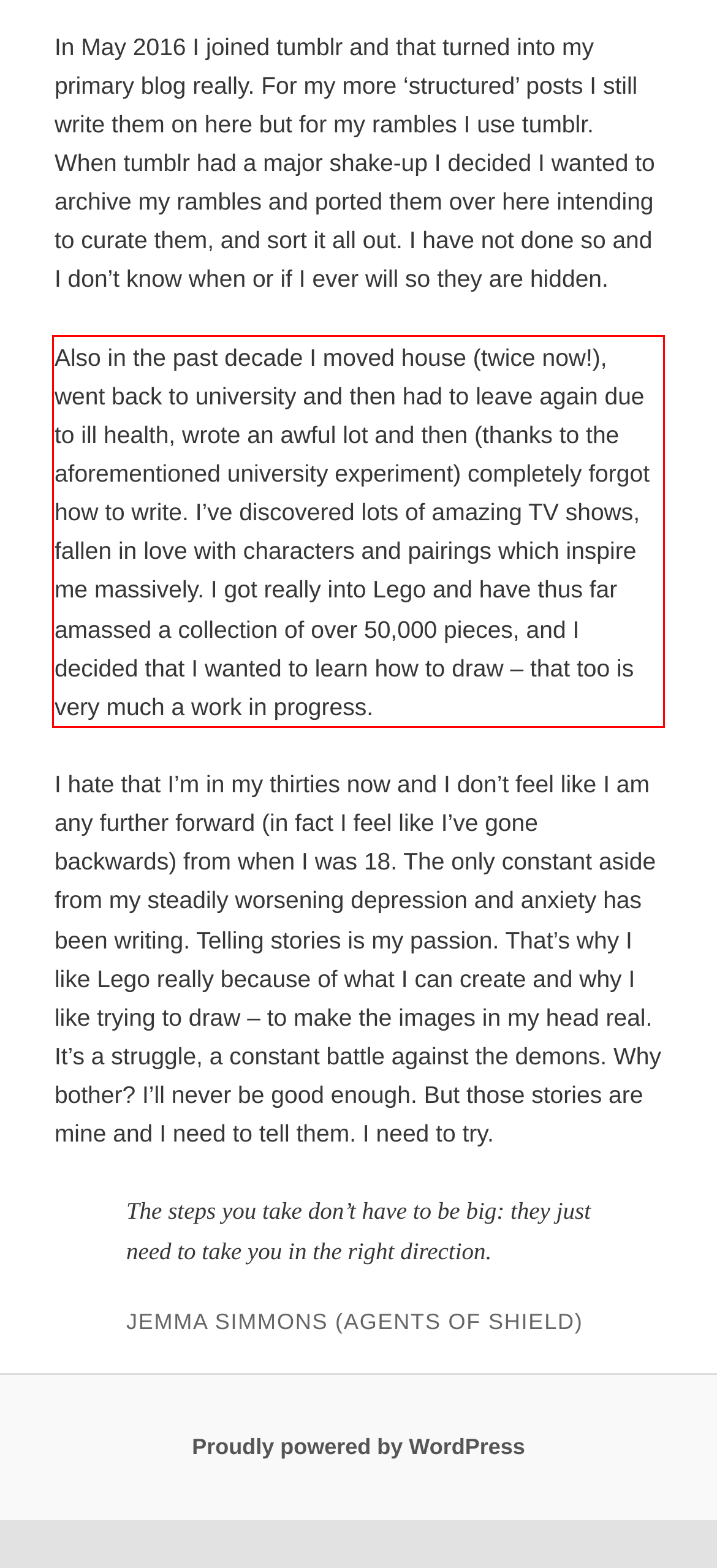Using OCR, extract the text content found within the red bounding box in the given webpage screenshot.

Also in the past decade I moved house (twice now!), went back to university and then had to leave again due to ill health, wrote an awful lot and then (thanks to the aforementioned university experiment) completely forgot how to write. I’ve discovered lots of amazing TV shows, fallen in love with characters and pairings which inspire me massively. I got really into Lego and have thus far amassed a collection of over 50,000 pieces, and I decided that I wanted to learn how to draw – that too is very much a work in progress.